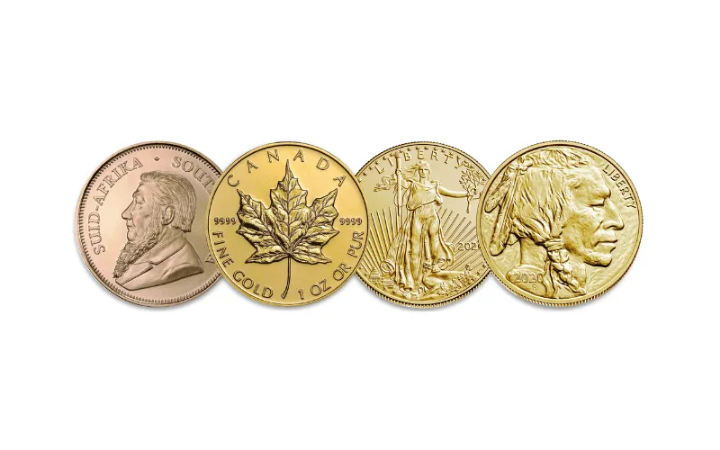Elaborate on the various elements present in the image.

This image showcases four distinct 1 oz gold coins, each renowned for its unique design and historical significance. On the far left is the South African Krugerrand, notable for featuring Paul Kruger, a historical figure associated with South Africa's gold production. Next, the Canadian Gold Maple Leaf coin is displayed prominently in the center, famous for its intricate maple leaf design and purity of 9999 fine gold. Following that is the American Gold Eagle coin, recognized for its iconic depiction of Lady Liberty and representing the United States' commitment to gold bullion. Finally, the American Buffalo coin rounds out the collection, showcasing a striking image of a Native American and a buffalo, symbolizing the country's heritage and richness. This carefully curated selection of gold coins represents some of the best investments for both collectors and investors alike.